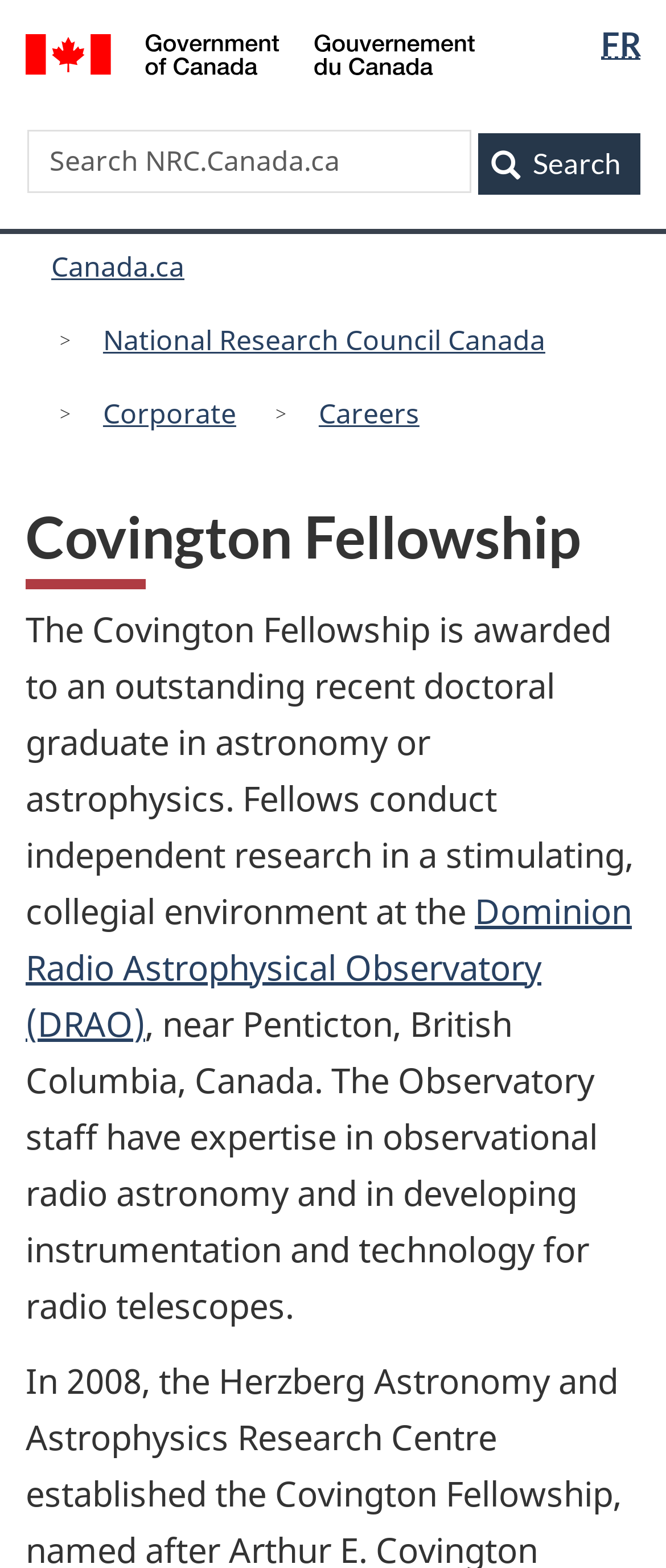Locate the bounding box coordinates of the region to be clicked to comply with the following instruction: "Search for something". The coordinates must be four float numbers between 0 and 1, in the form [left, top, right, bottom].

[0.041, 0.083, 0.708, 0.123]